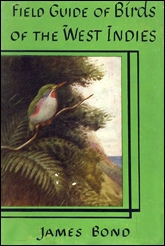Provide a brief response to the question below using a single word or phrase: 
What is the inspiration behind Ian Fleming's fictional character's name?

The book's author